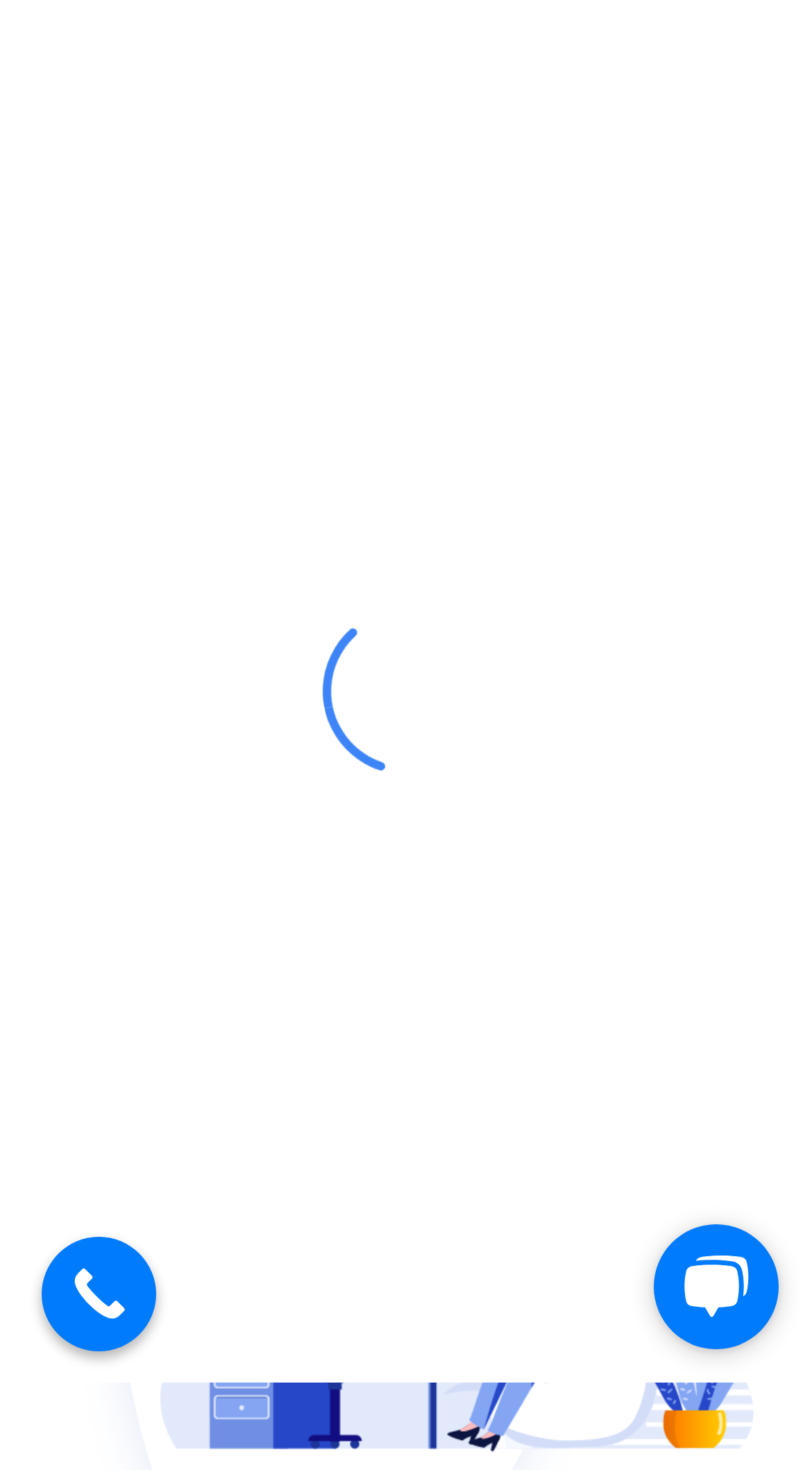Locate the UI element described by Call Now Button in the provided webpage screenshot. Return the bounding box coordinates in the format (top-left x, top-left y, bottom-right x, bottom-right y), ensuring all values are between 0 and 1.

[0.051, 0.841, 0.192, 0.919]